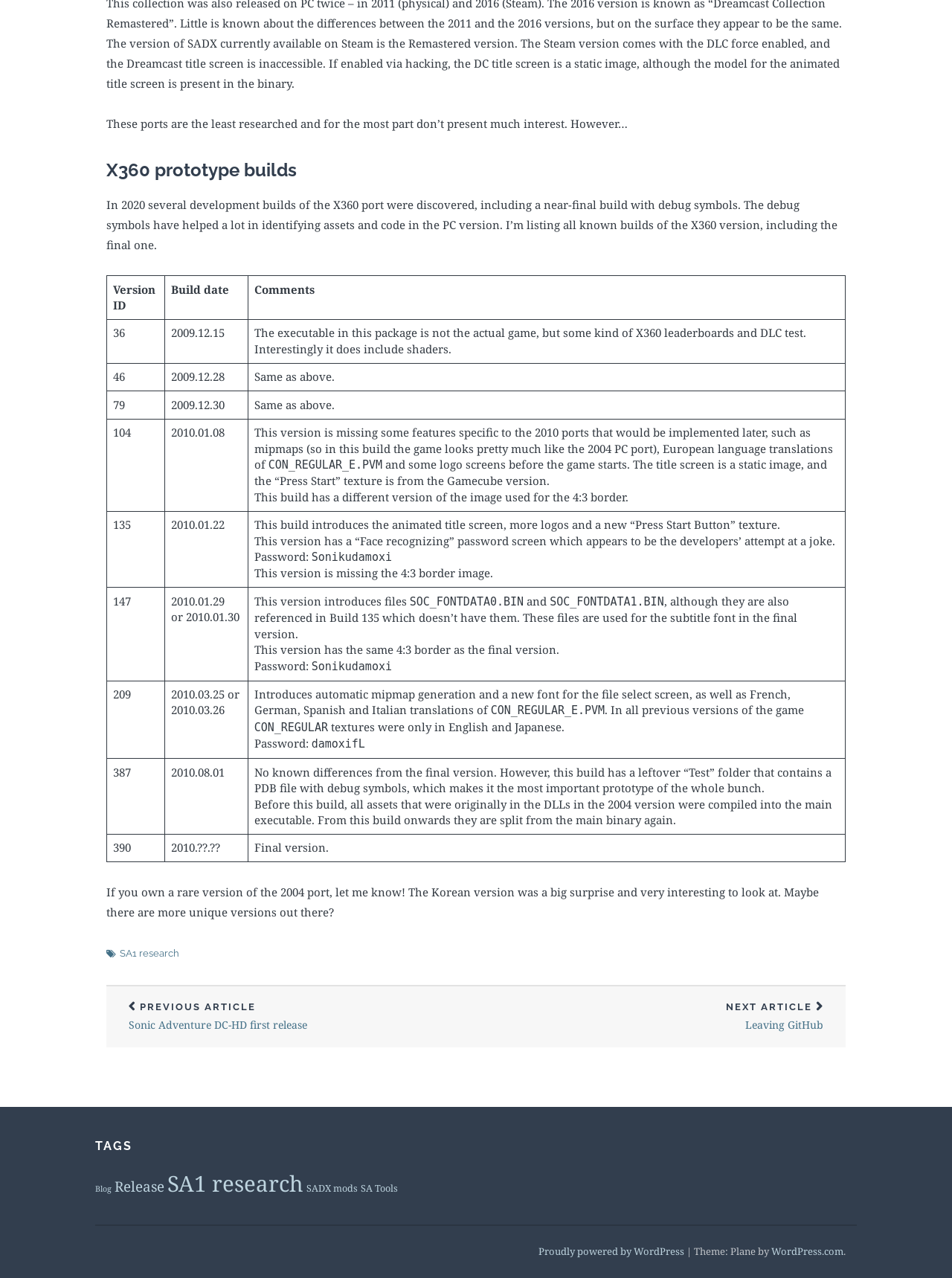What is the password for build 147?
Using the picture, provide a one-word or short phrase answer.

Sonikudamoxi